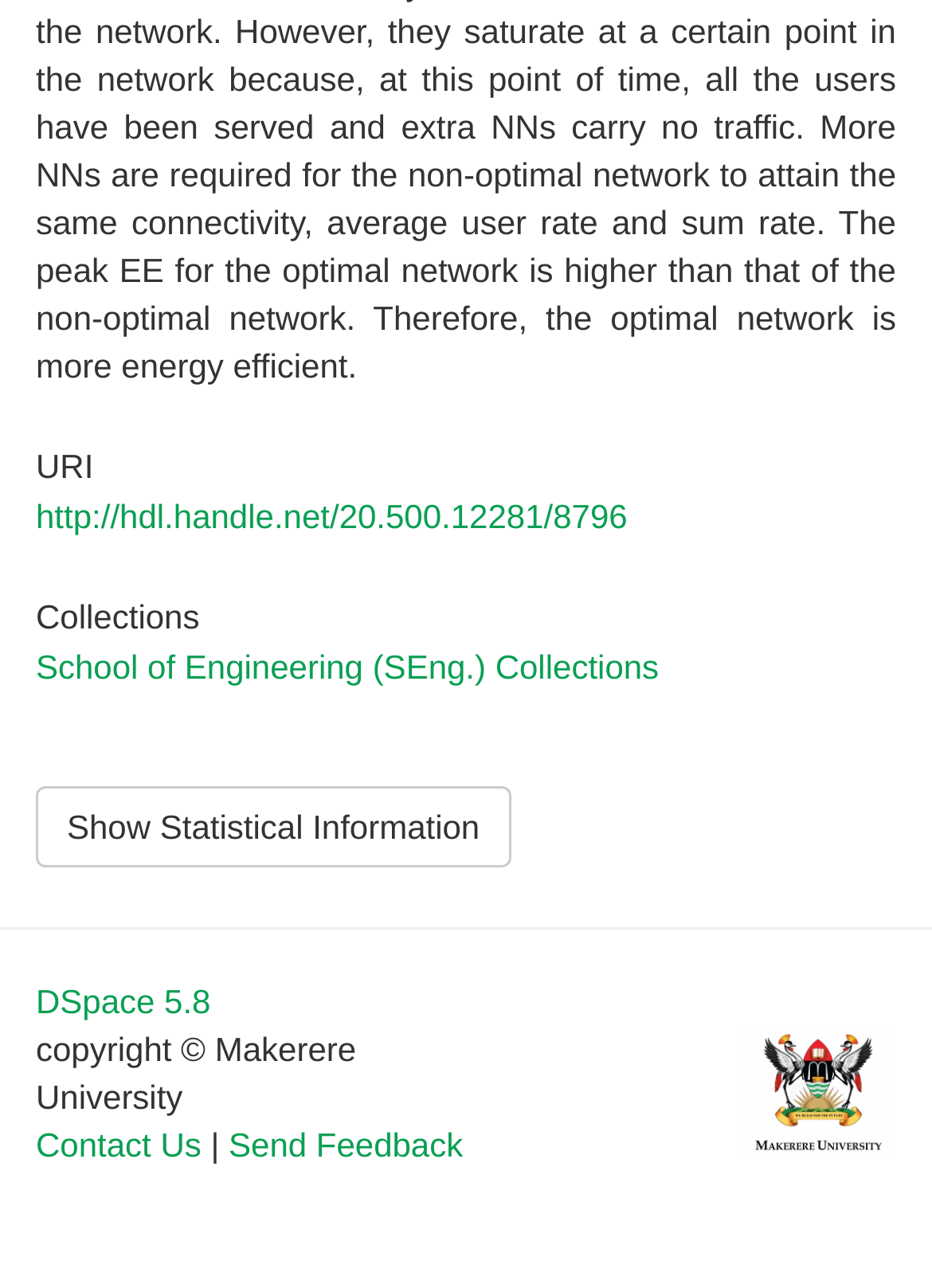What is the name of the company associated with the image?
Answer with a single word or short phrase according to what you see in the image.

Atmire NV